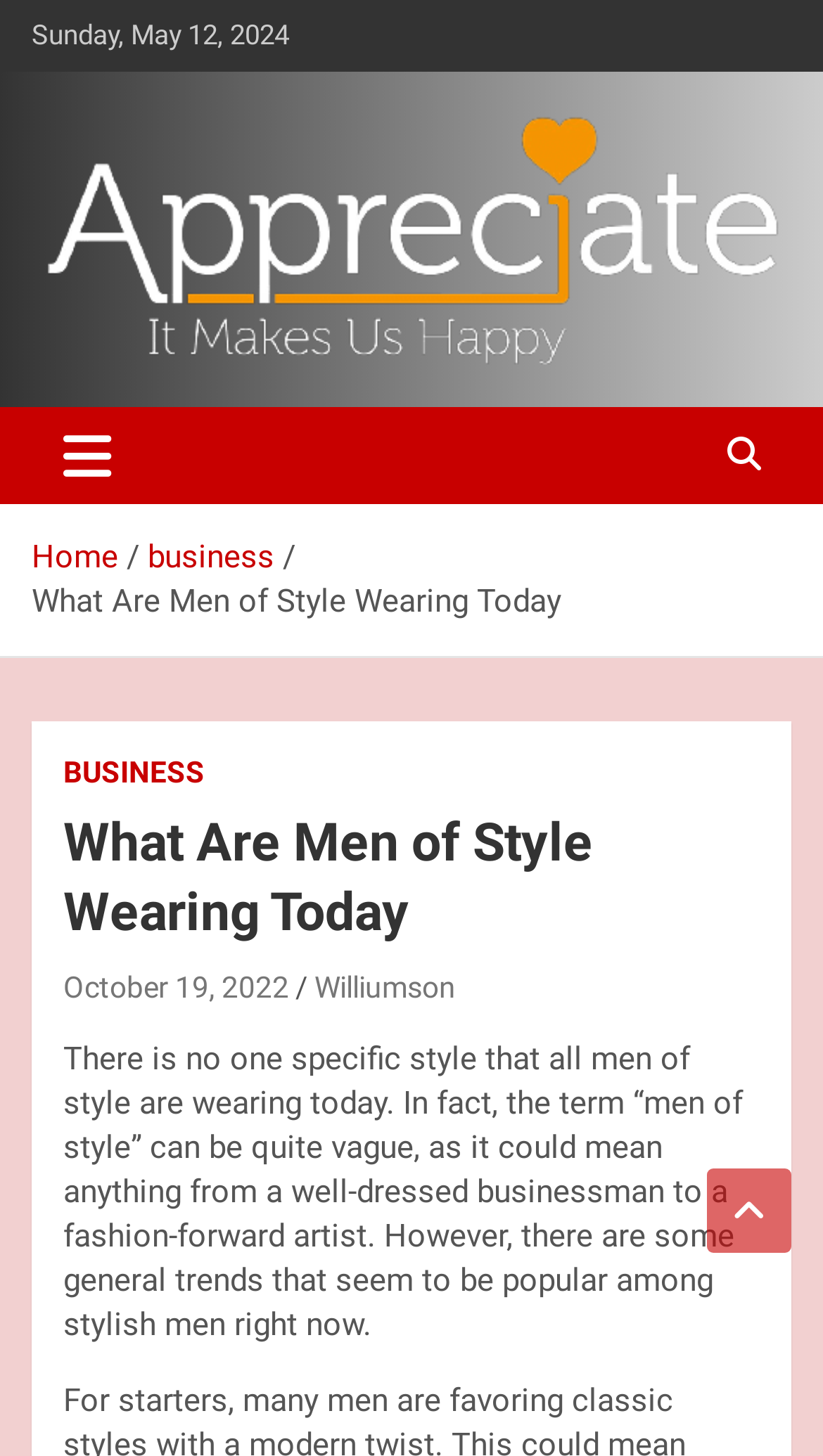What is the main title displayed on this webpage?

What Are Men of Style Wearing Today